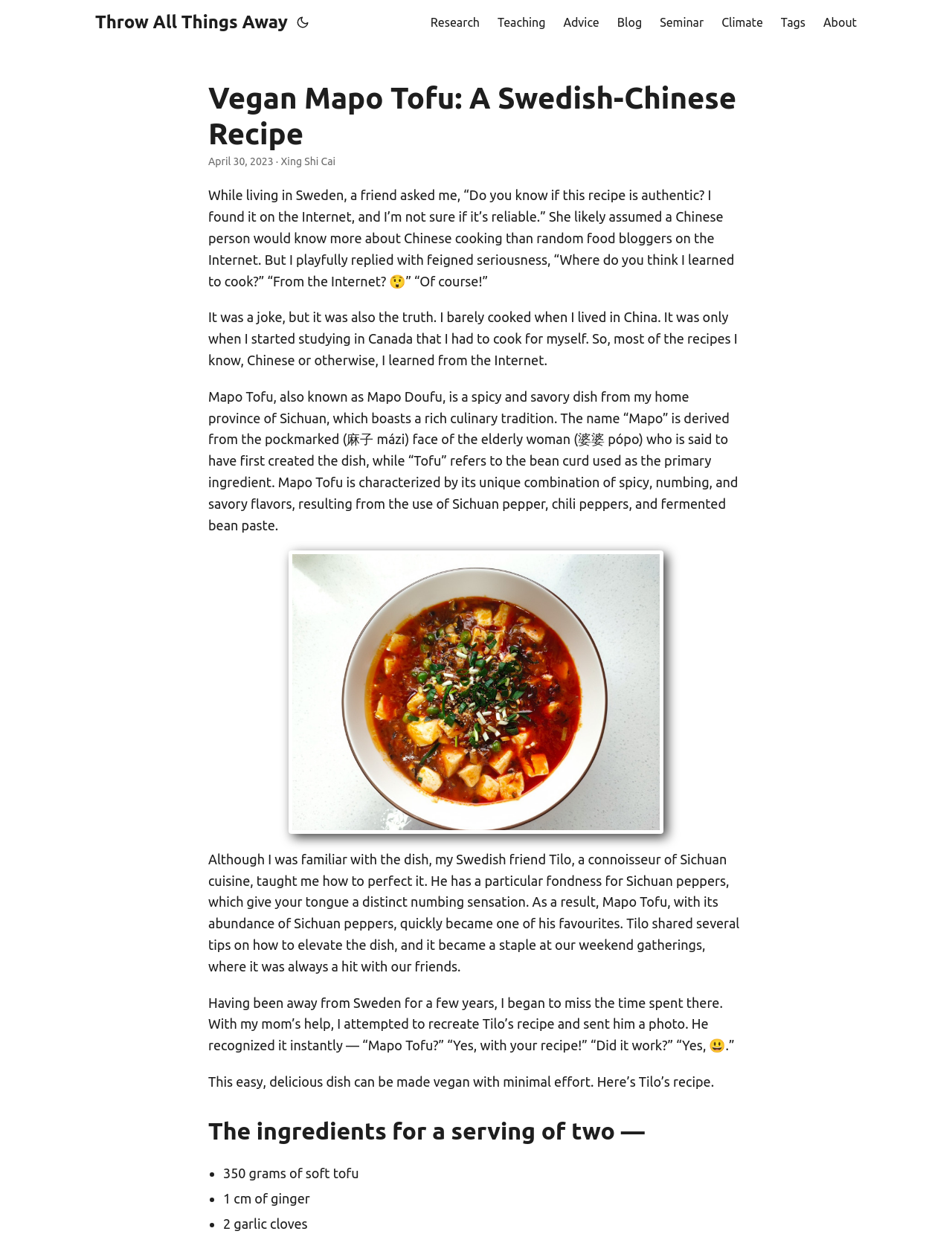Find the bounding box coordinates of the area that needs to be clicked in order to achieve the following instruction: "Visit the CONTACT page". The coordinates should be specified as four float numbers between 0 and 1, i.e., [left, top, right, bottom].

None